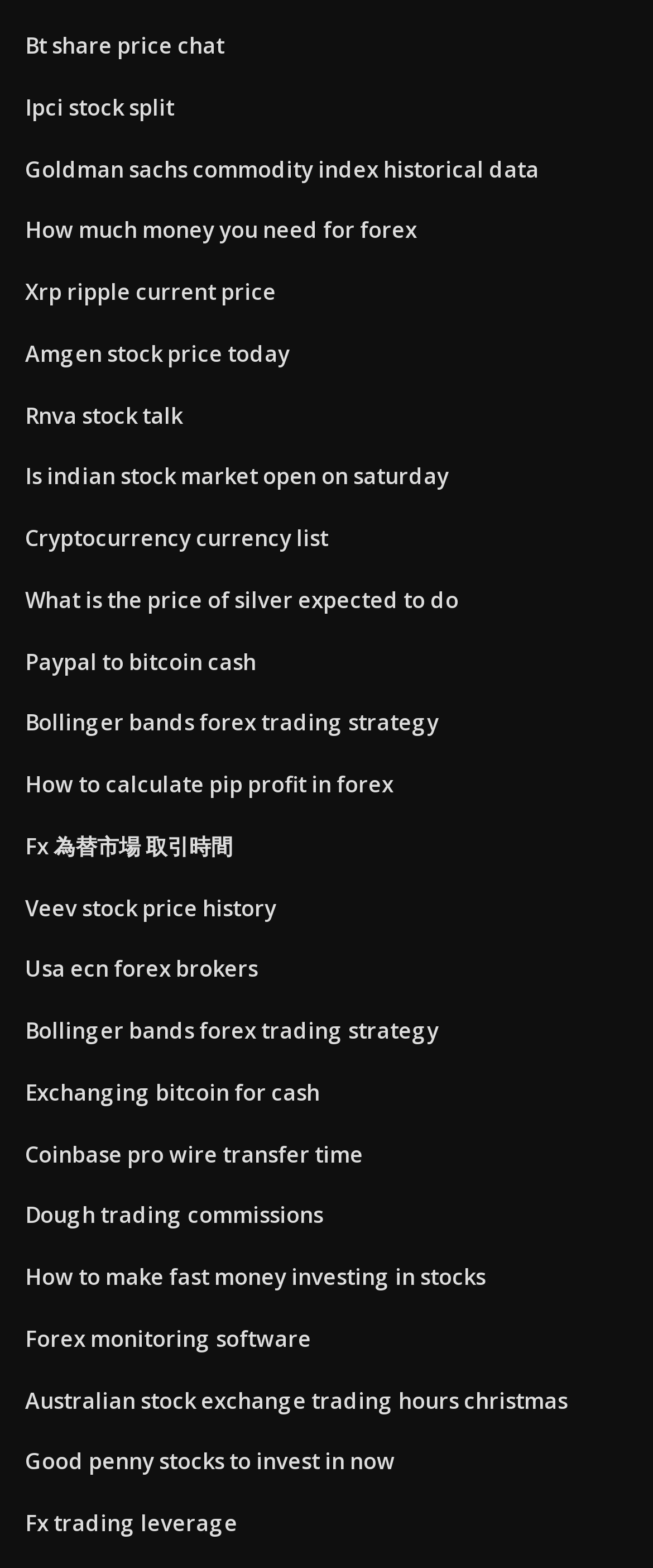Pinpoint the bounding box coordinates of the element that must be clicked to accomplish the following instruction: "Get information about Amgen stock price today". The coordinates should be in the format of four float numbers between 0 and 1, i.e., [left, top, right, bottom].

[0.038, 0.216, 0.444, 0.235]